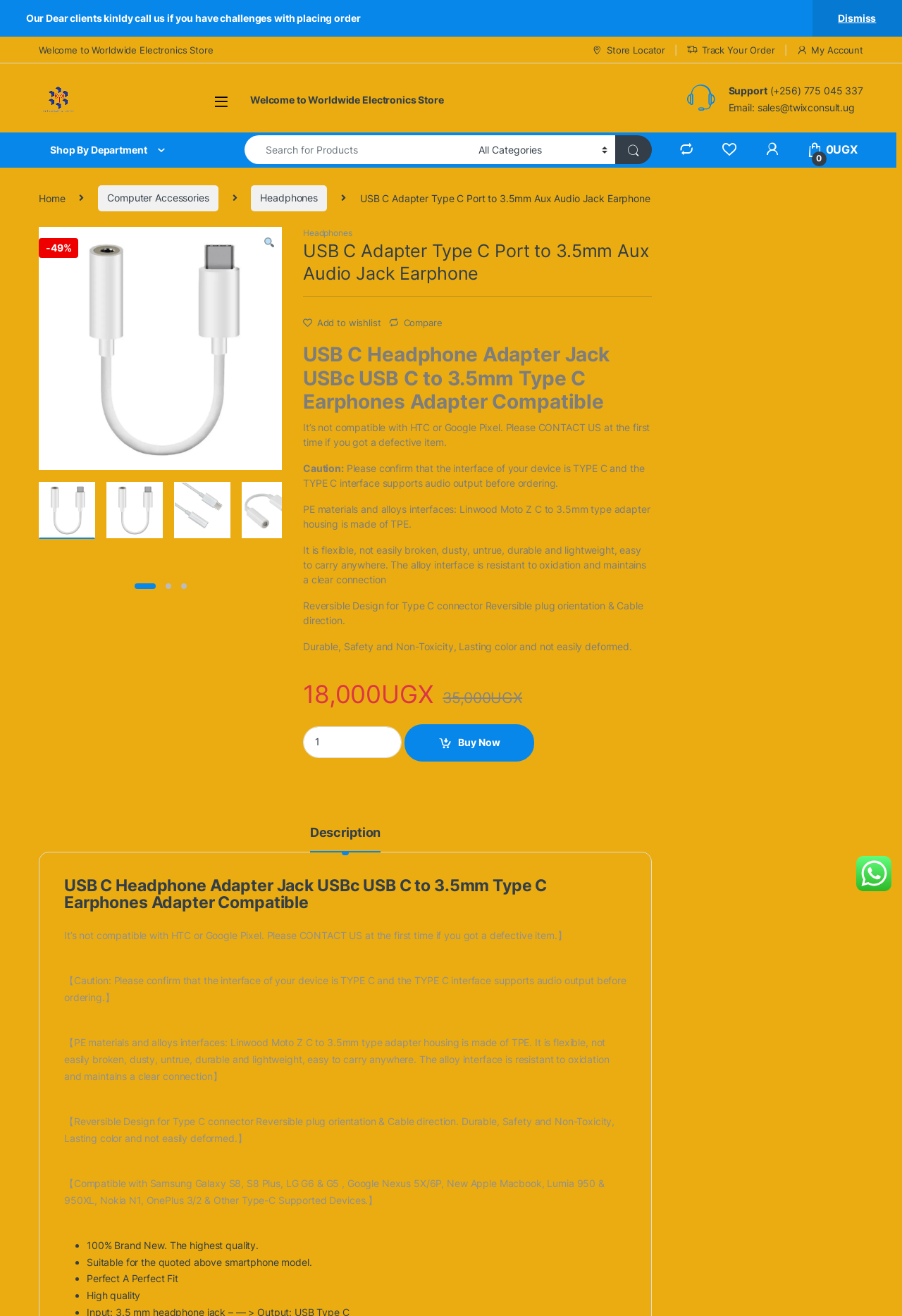Please find and report the primary heading text from the webpage.

USB C Adapter Type C Port to 3.5mm Aux Audio Jack Earphone